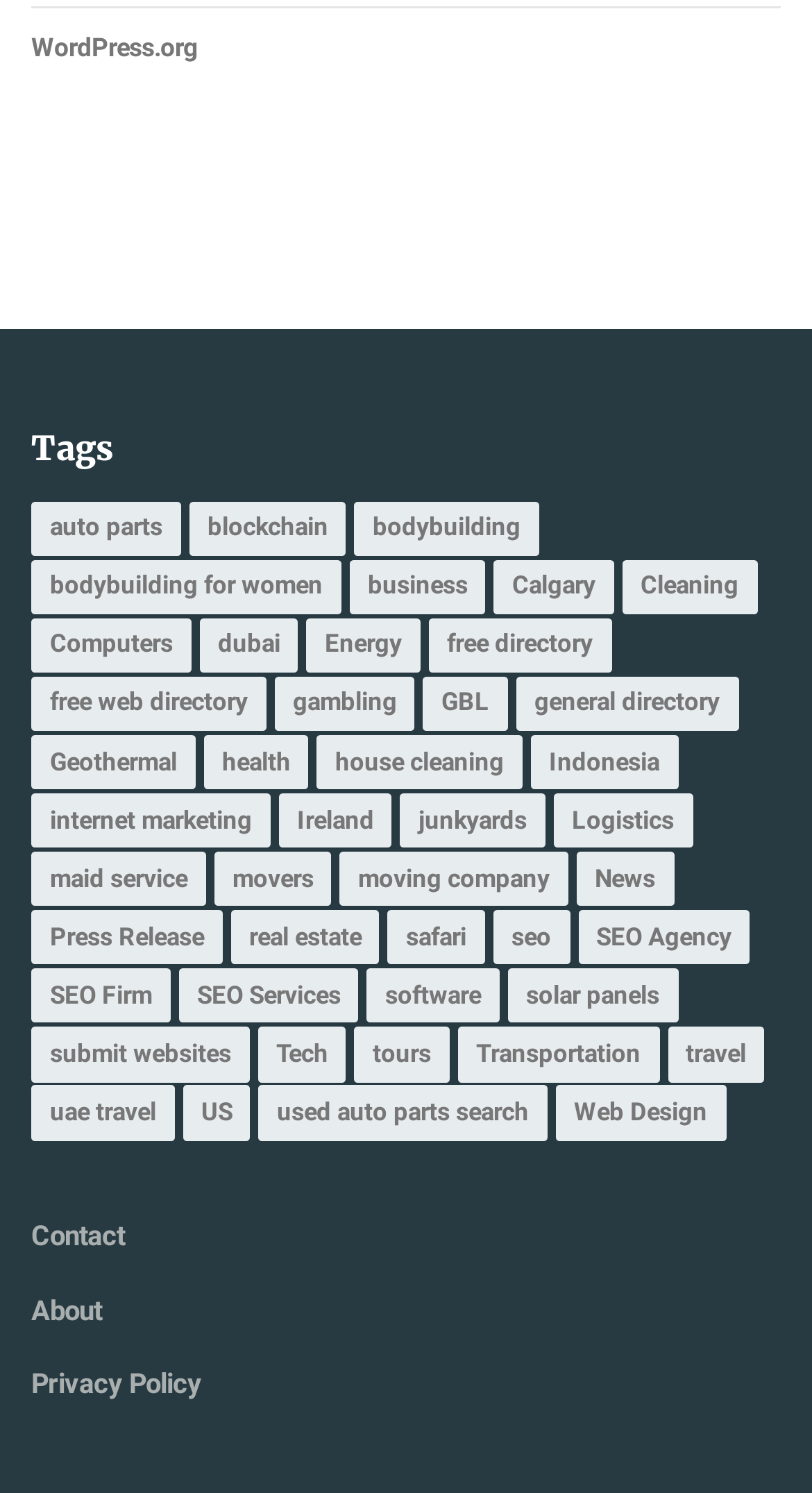Specify the bounding box coordinates (top-left x, top-left y, bottom-right x, bottom-right y) of the UI element in the screenshot that matches this description: used auto parts search

[0.319, 0.727, 0.674, 0.764]